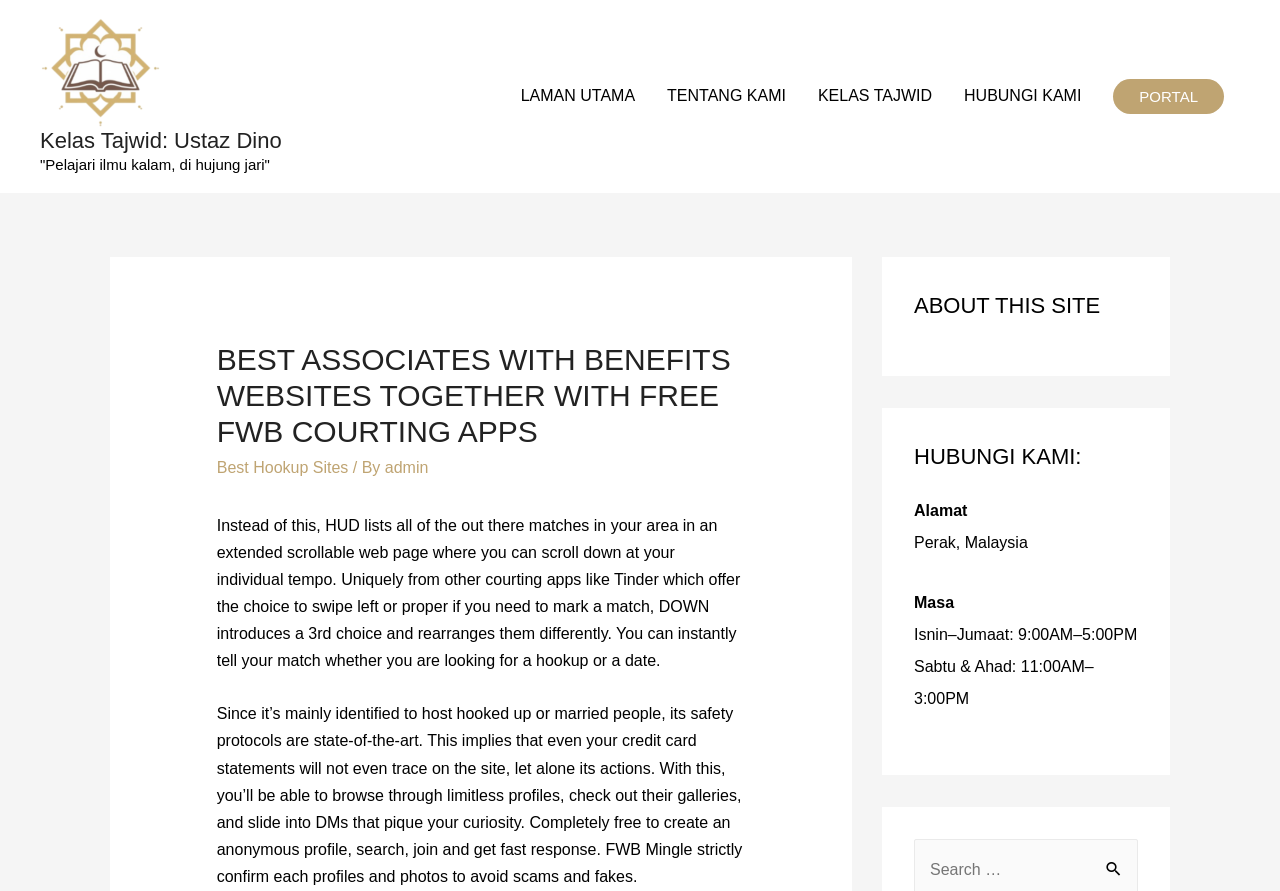Using the description: "admin", determine the UI element's bounding box coordinates. Ensure the coordinates are in the format of four float numbers between 0 and 1, i.e., [left, top, right, bottom].

[0.301, 0.516, 0.335, 0.535]